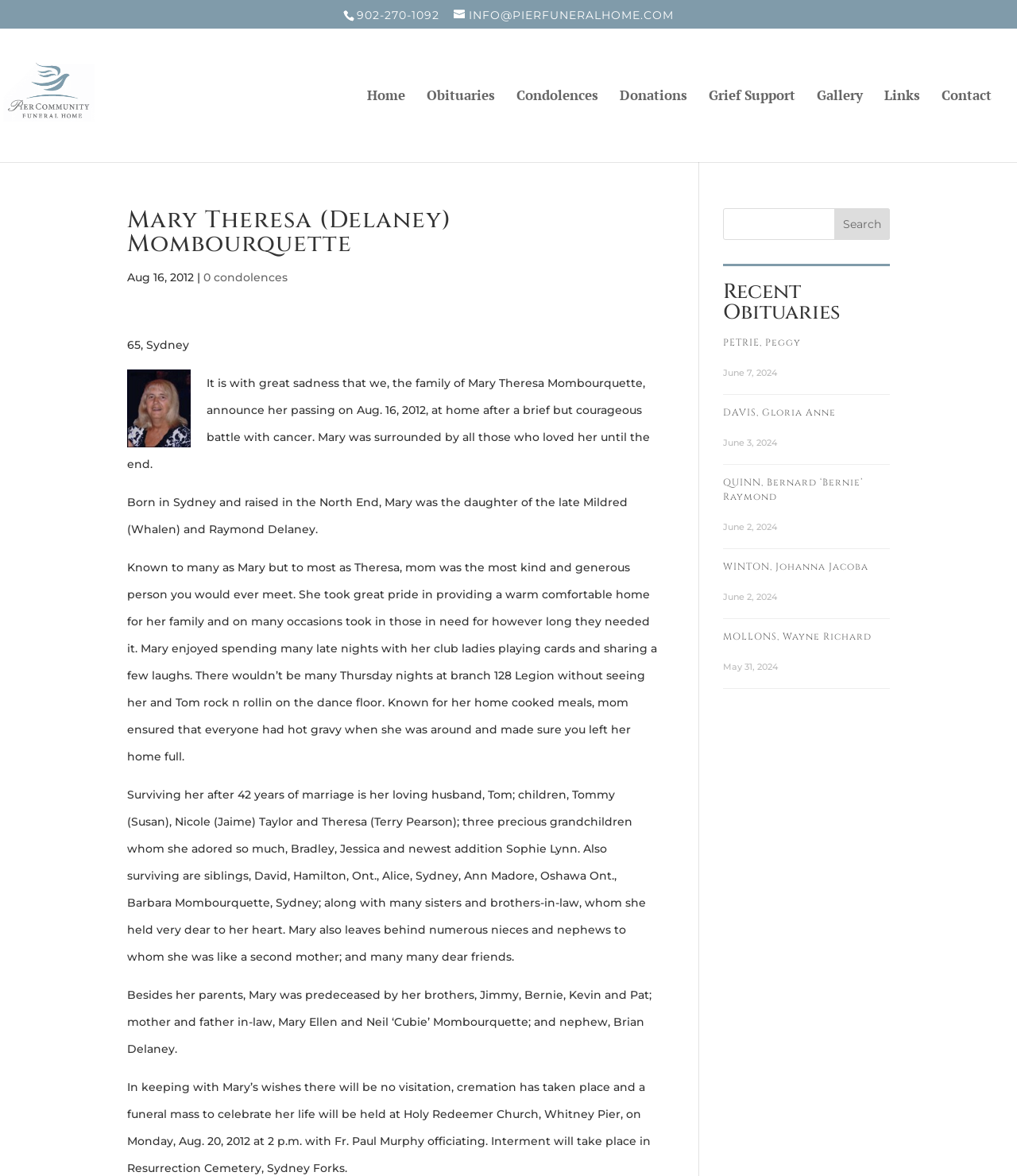Please identify the bounding box coordinates for the region that you need to click to follow this instruction: "Search for obituaries".

[0.711, 0.177, 0.875, 0.204]